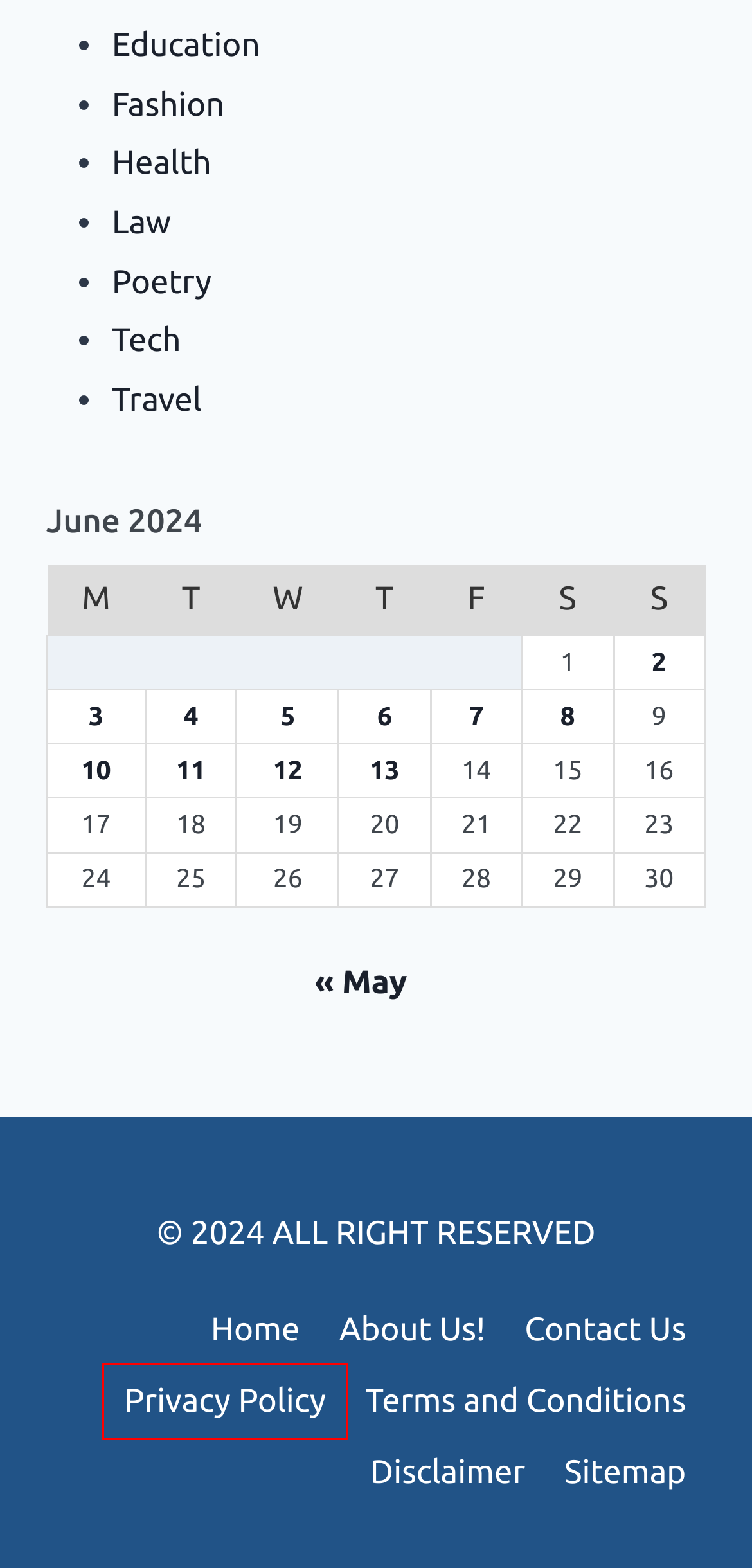Look at the given screenshot of a webpage with a red rectangle bounding box around a UI element. Pick the description that best matches the new webpage after clicking the element highlighted. The descriptions are:
A. May 2024 - Poetry Addiction
B. Travel Archives - Poetry Addiction
C. June 2, 2024 - Poetry Addiction
D. Privacy Policy - Poetry Addiction
E. Sitemap - Poetry Addiction
F. June 12, 2024 - Poetry Addiction
G. June 4, 2024 - Poetry Addiction
H. Health Archives - Poetry Addiction

D